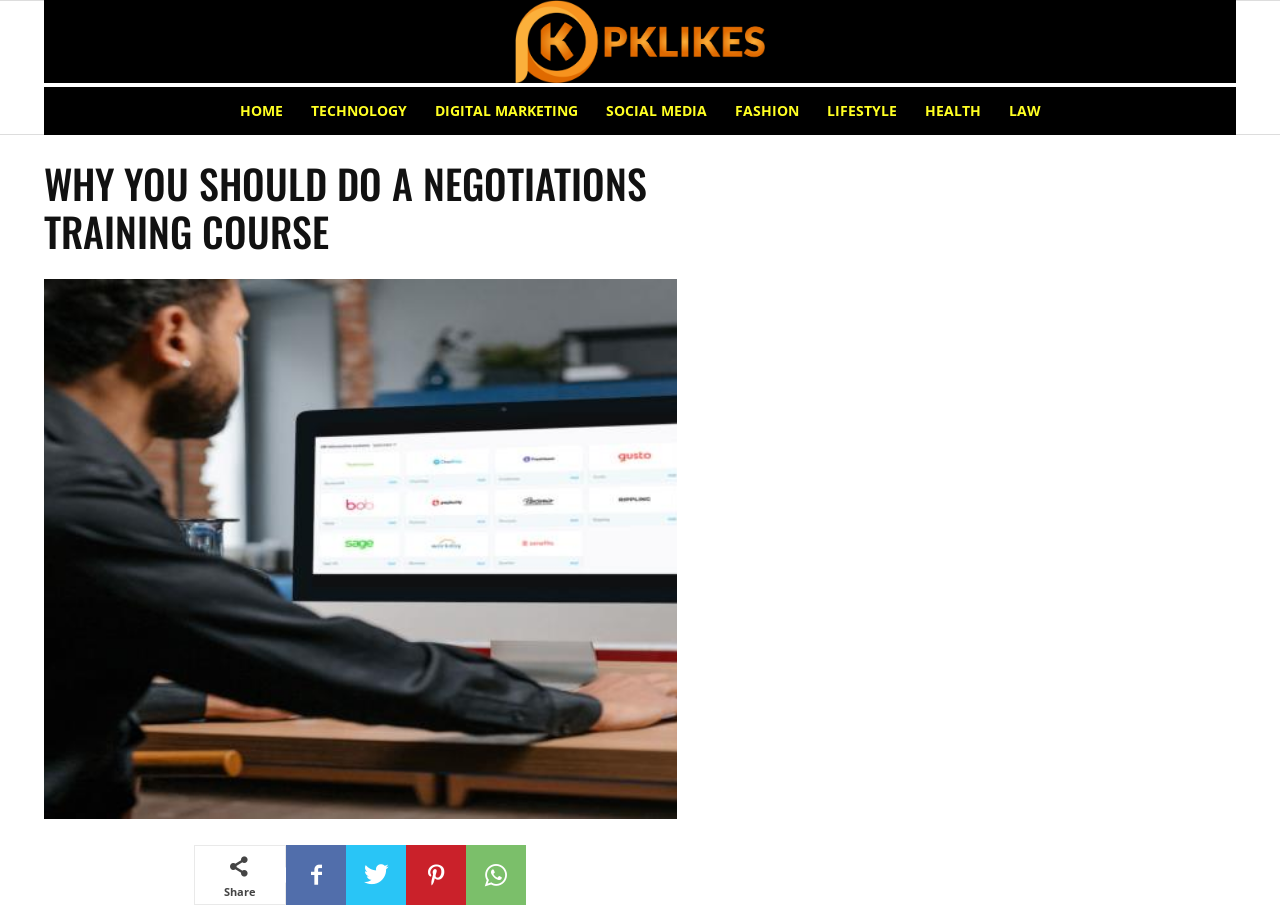What is the logo of the website?
Using the information from the image, answer the question thoroughly.

The logo of the website is located at the top left corner of the webpage, and it is an image element with a bounding box coordinate of [0.402, 0.0, 0.598, 0.091].